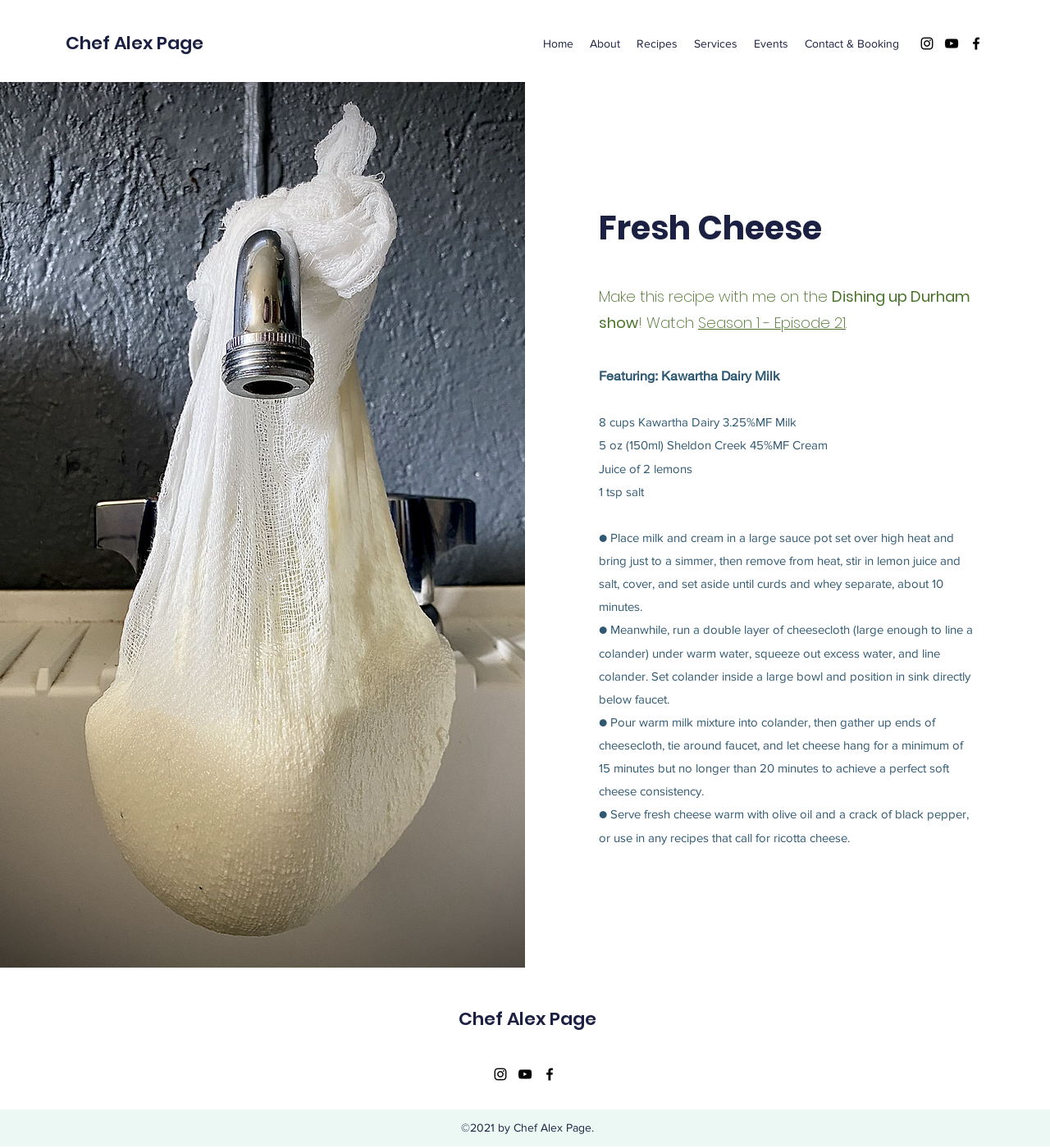Describe all the significant parts and information present on the webpage.

This webpage is about Chef Alex's fresh cheese recipe, featuring Kawartha Dairy milk. At the top left, there is a link to the "Chef Alex Page". Next to it, there is a navigation bar with links to "Home", "About", "Recipes", "Services", "Events", and "Contact & Booking". On the top right, there is a social bar with links to Instagram, YouTube, and Facebook, each accompanied by an image.

Below the navigation bar, there is a large image of fresh cheese, taking up about half of the page's width. To the right of the image, there is a heading "Fresh Cheese" followed by a brief introduction to the recipe. Below the introduction, there are several lines of text describing the recipe, including the ingredients and steps to make the cheese.

The ingredients listed include Kawartha Dairy 3.25%MF Milk, Sheldon Creek 45%MF Cream, lemon juice, and salt. The steps to make the cheese are described in detail, including heating the milk and cream, adding lemon juice and salt, and letting it curdle. The text also provides instructions on how to drain and shape the cheese.

At the bottom of the page, there is a link to the "Chef Alex Page" again, followed by another social bar with links to Instagram, YouTube, and Facebook. Finally, there is a copyright notice "©2021 by Chef Alex Page."